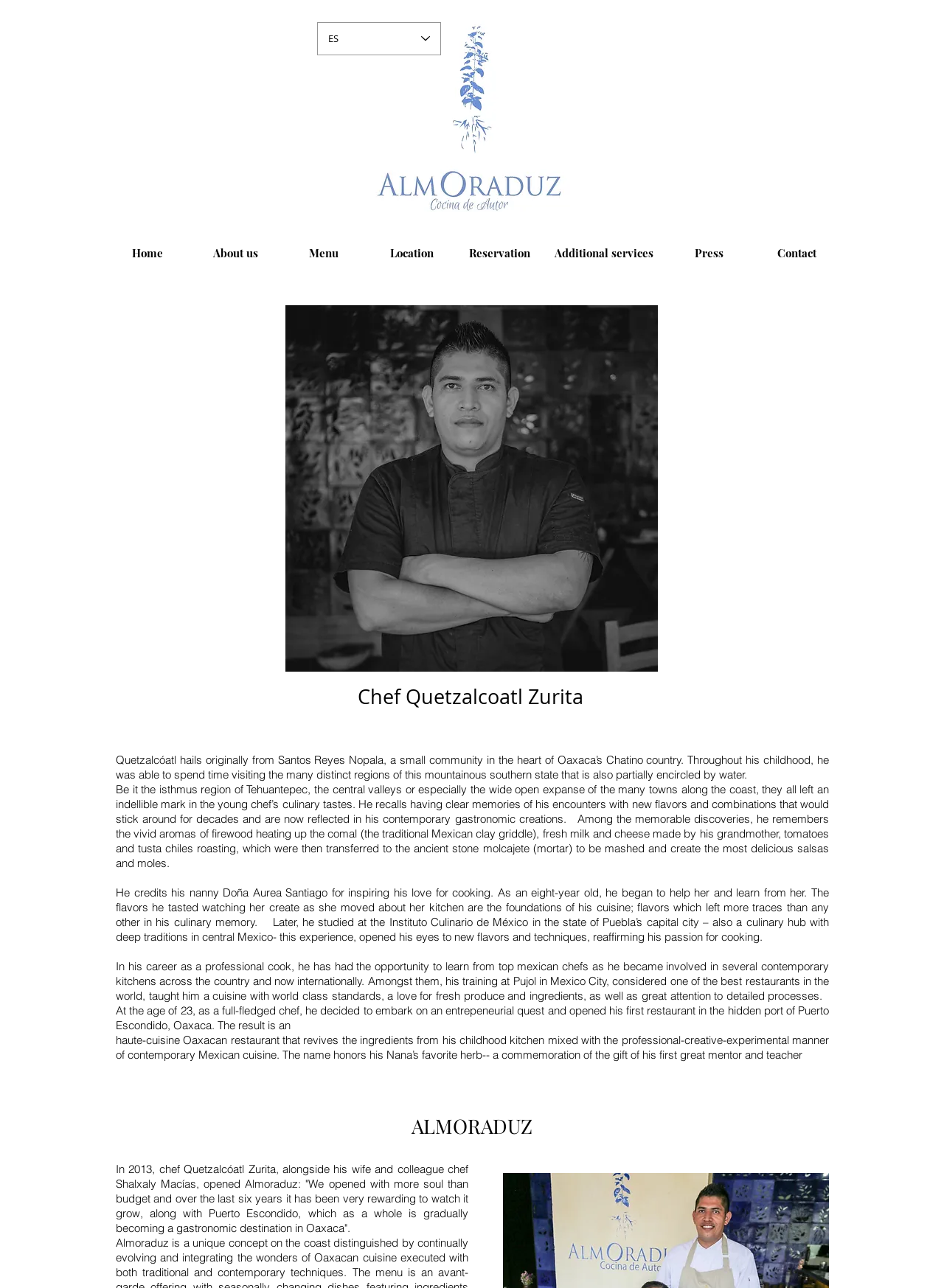Please locate the bounding box coordinates of the element that should be clicked to achieve the given instruction: "Select a language from the language selector".

[0.336, 0.017, 0.467, 0.043]